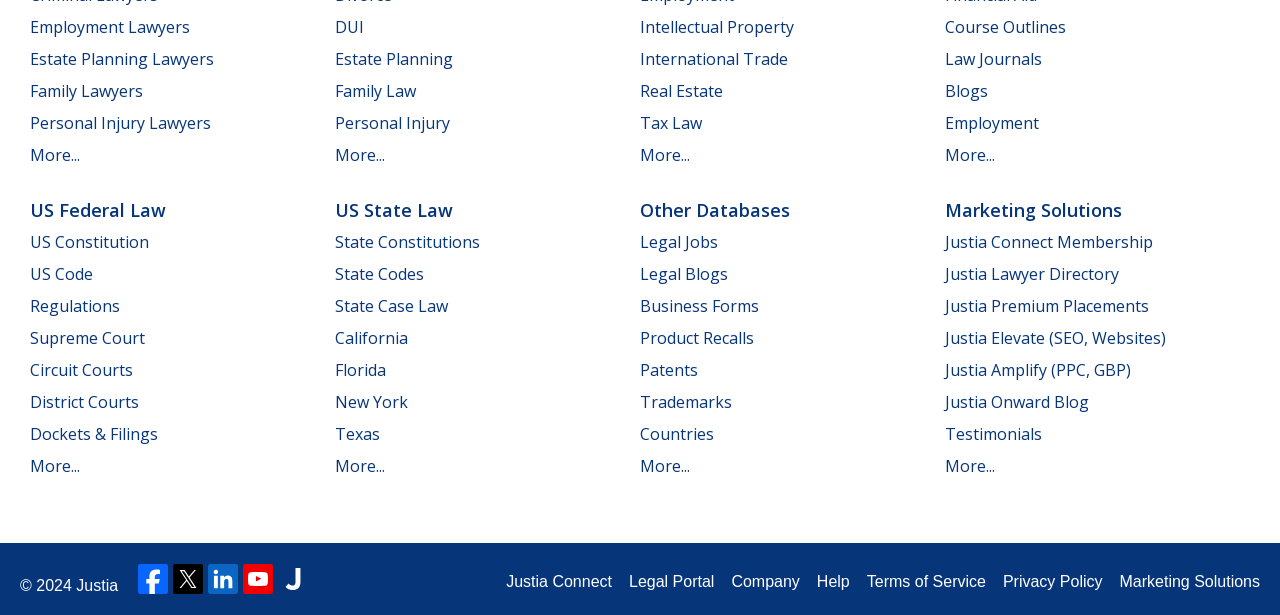Find the bounding box coordinates of the clickable region needed to perform the following instruction: "Explore US Federal Law". The coordinates should be provided as four float numbers between 0 and 1, i.e., [left, top, right, bottom].

[0.023, 0.322, 0.13, 0.362]